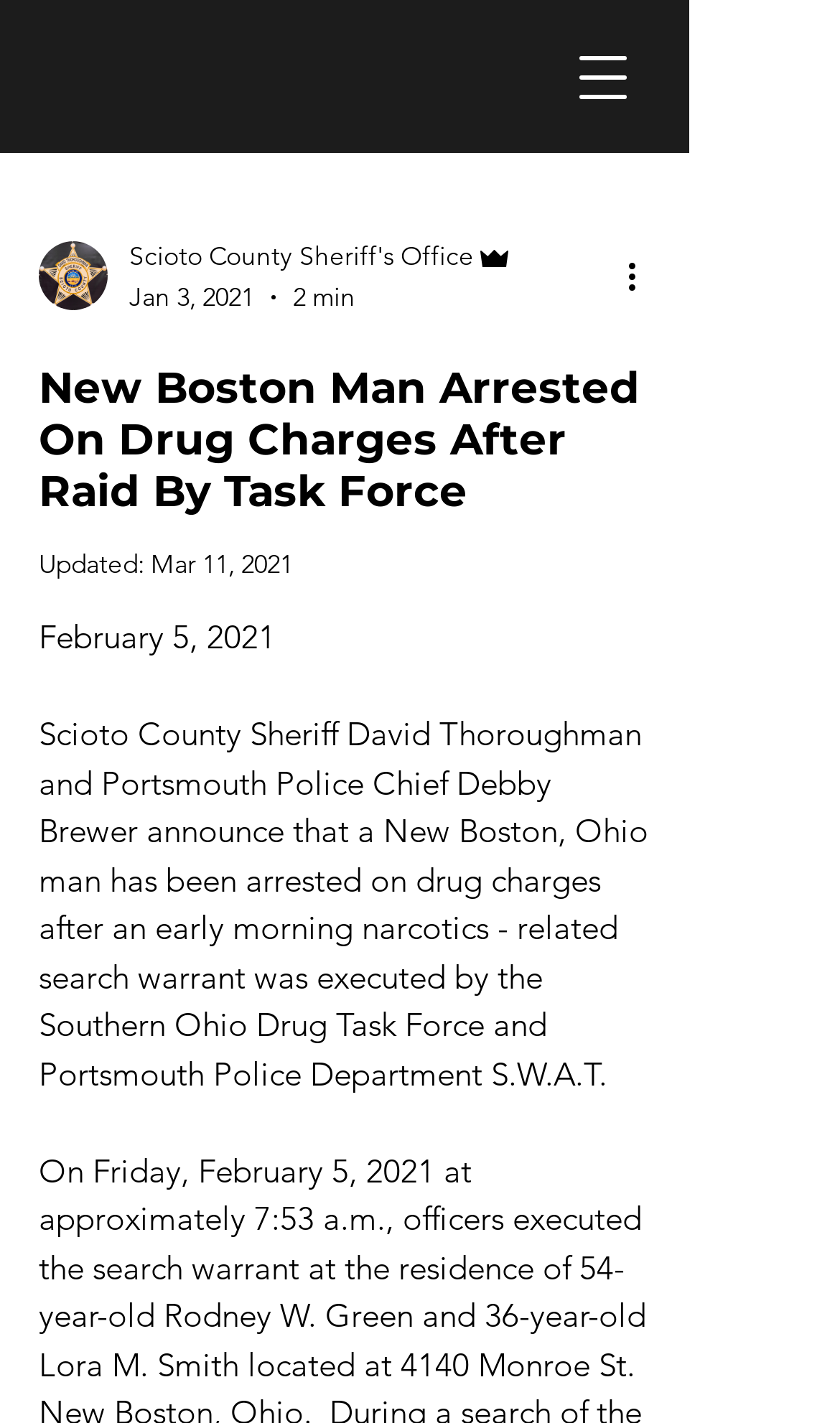Use a single word or phrase to respond to the question:
What is the name of the police chief of Portsmouth?

Debby Brewer